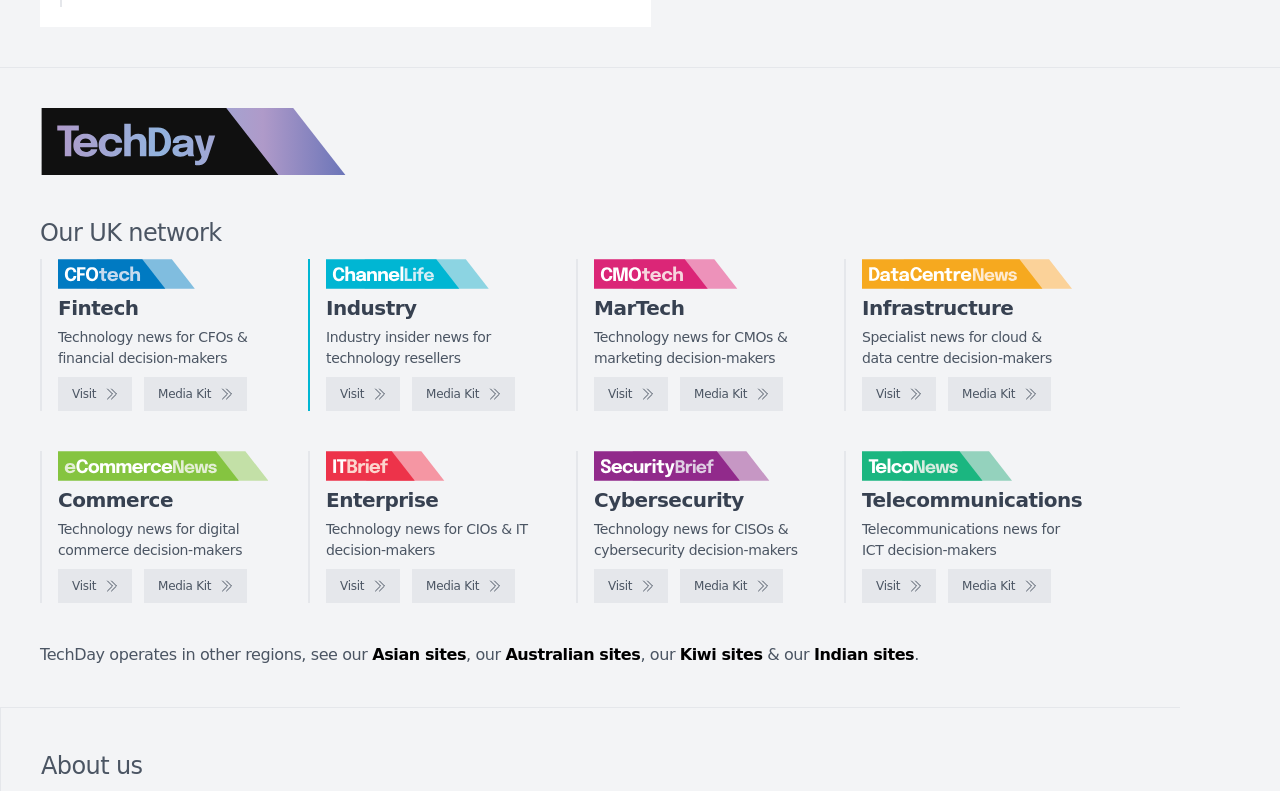Given the element description: "Media Kit", predict the bounding box coordinates of this UI element. The coordinates must be four float numbers between 0 and 1, given as [left, top, right, bottom].

[0.741, 0.477, 0.821, 0.52]